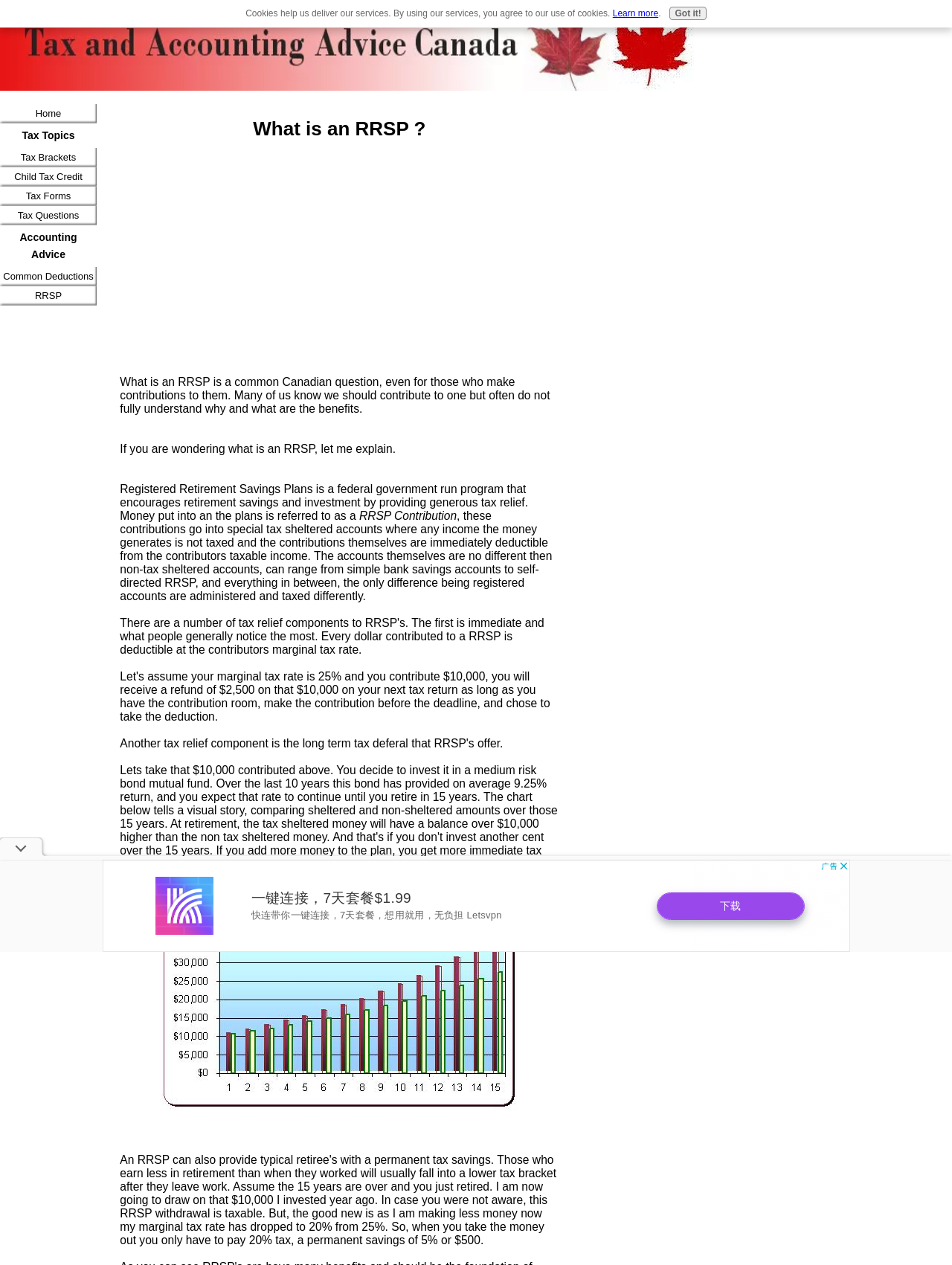Pinpoint the bounding box coordinates of the element you need to click to execute the following instruction: "Click the 'Learn more' link". The bounding box should be represented by four float numbers between 0 and 1, in the format [left, top, right, bottom].

[0.644, 0.007, 0.692, 0.015]